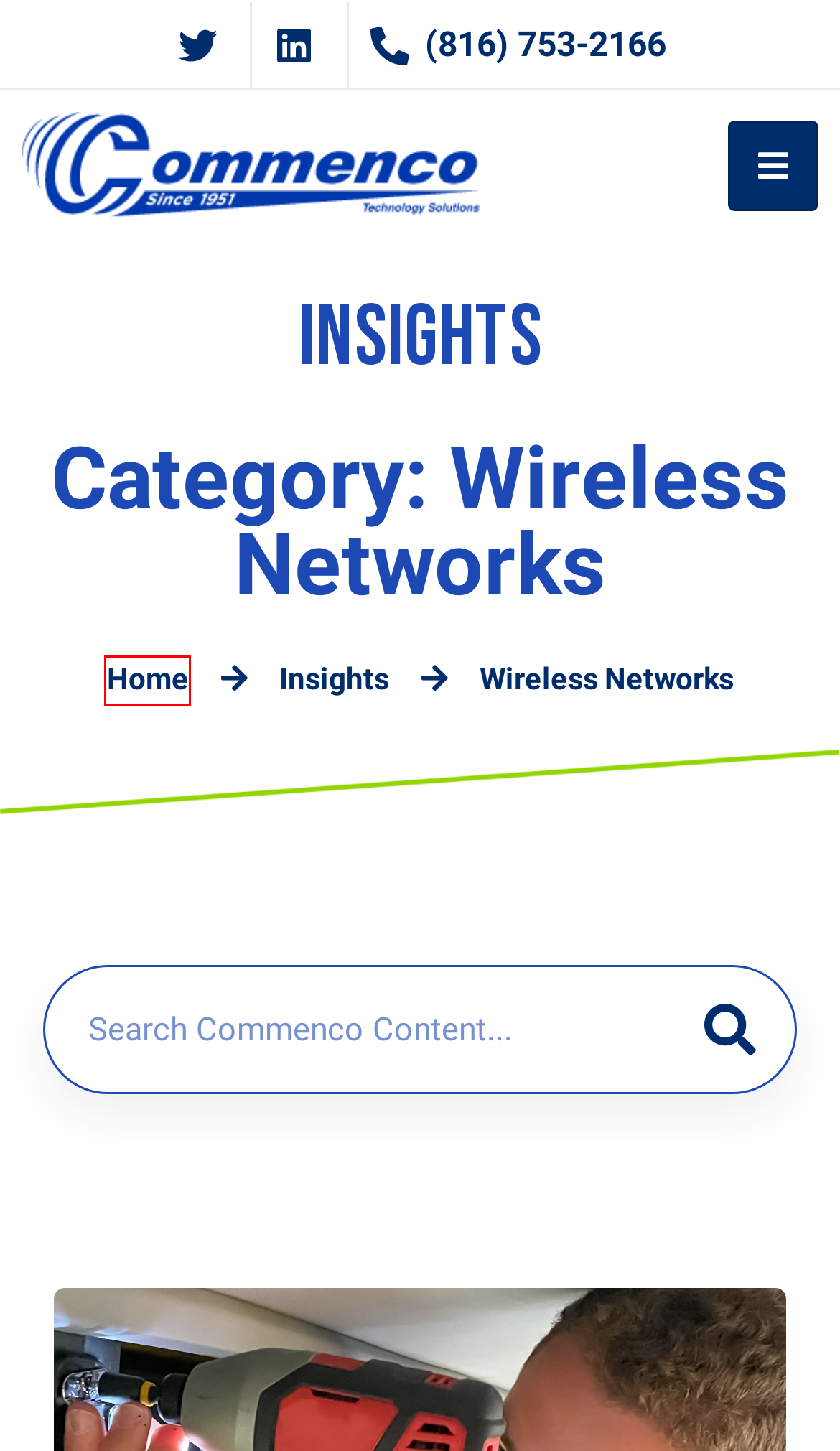You have a screenshot of a webpage with a red bounding box around an element. Select the webpage description that best matches the new webpage after clicking the element within the red bounding box. Here are the descriptions:
A. Commenco | Kansas City's Leading Technology Solutions Provider
B. Products - Commenco
C. Considering RFID Equipment? Partner with the local KC experts!
D. Mobile Workforce? Shift Productivity Into High Gear.
E. RFID Makes New Moves to Boost Your Business
F. Wireless Networks Archives - Page 2 of 2 - Commenco
G. Specialized Technology Service Connects Extreme Environments
H. Careers - Commenco

A